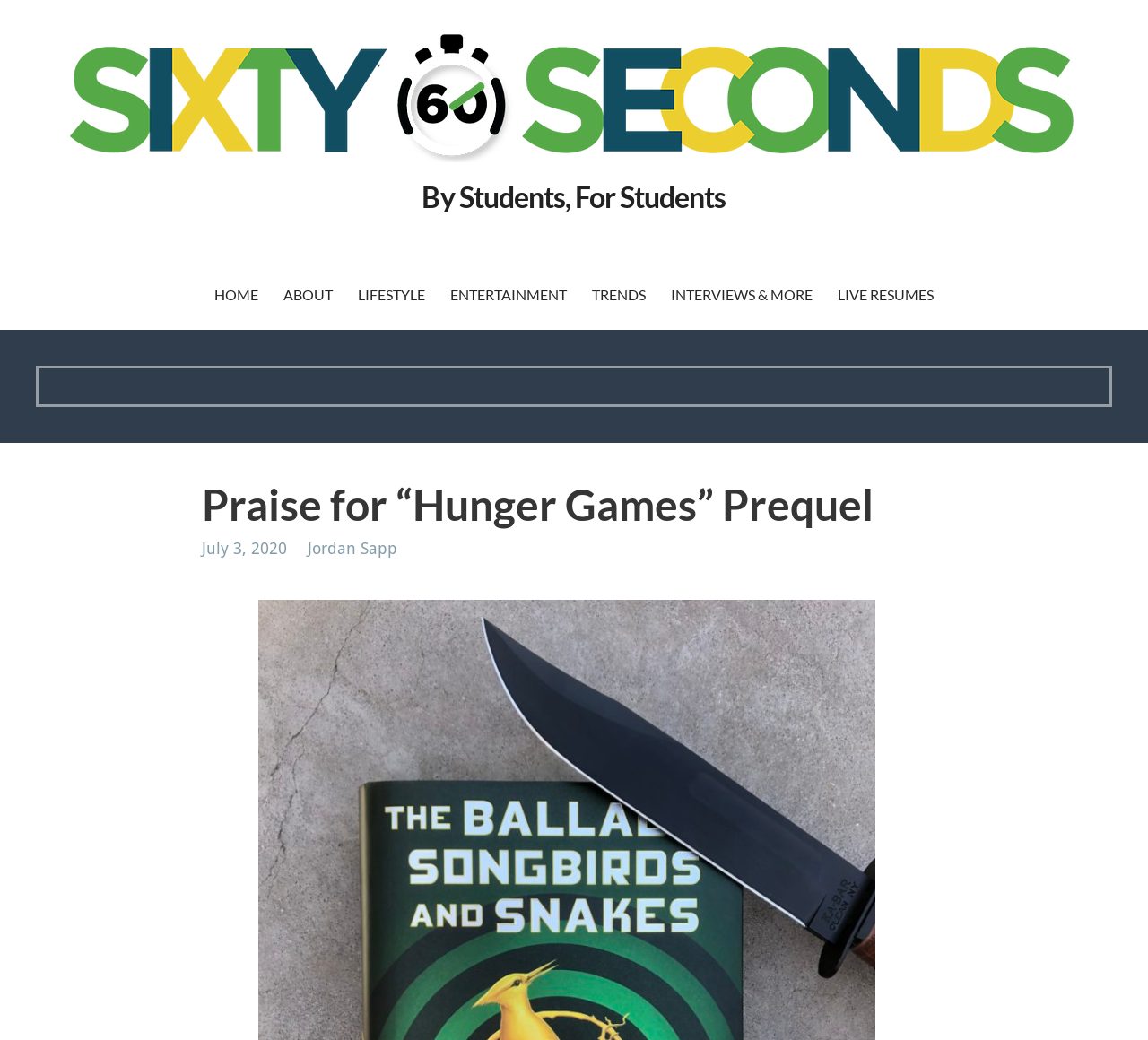What is the name of the website?
Give a detailed response to the question by analyzing the screenshot.

I found the name of the website by looking at the link element with the text 'By Students, For Students' which is located at the top of the webpage.